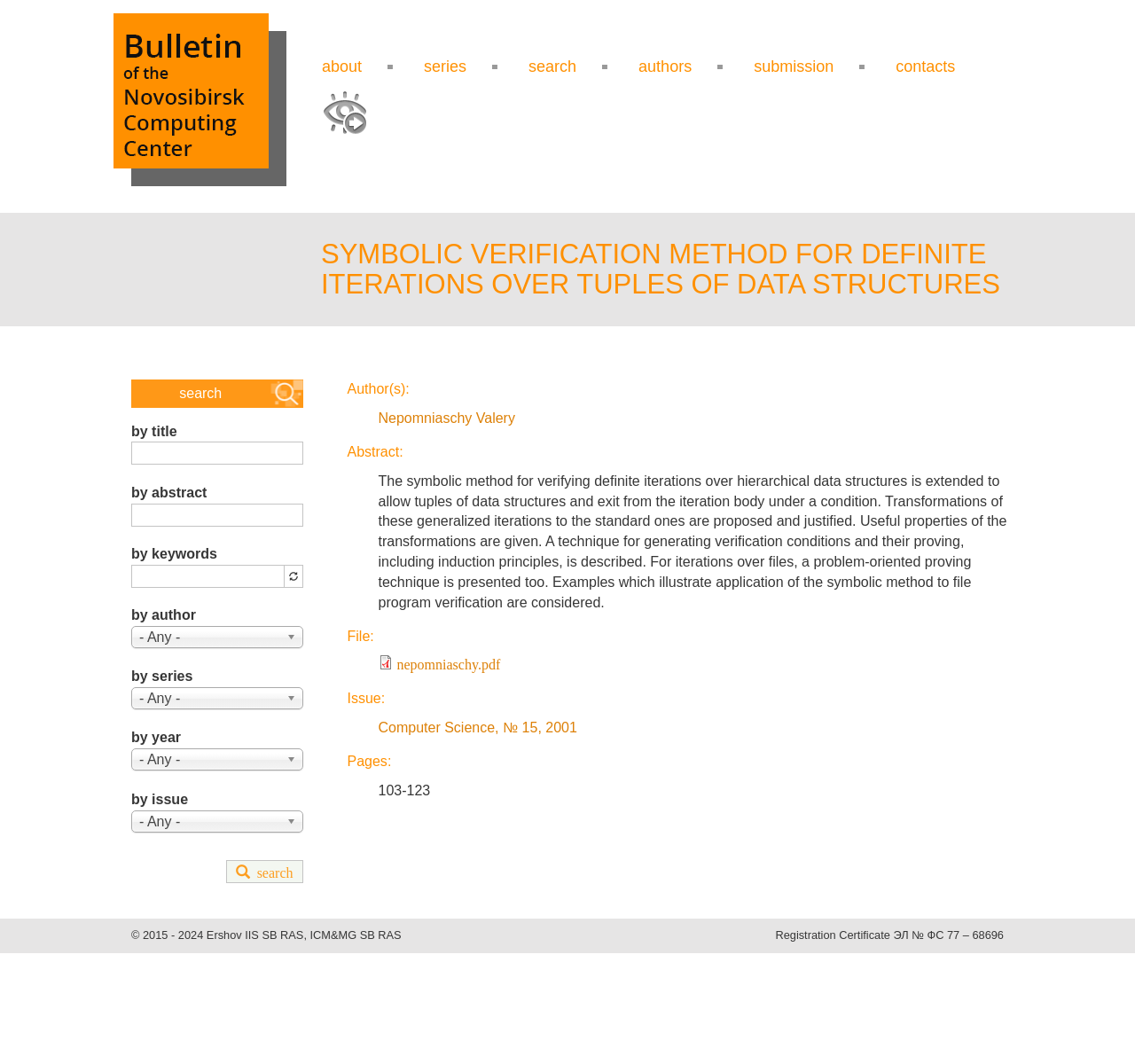Can you find and provide the main heading text of this webpage?

SYMBOLIC VERIFICATION METHOD FOR DEFINITE ITERATIONS OVER TUPLES OF DATA STRUCTURES